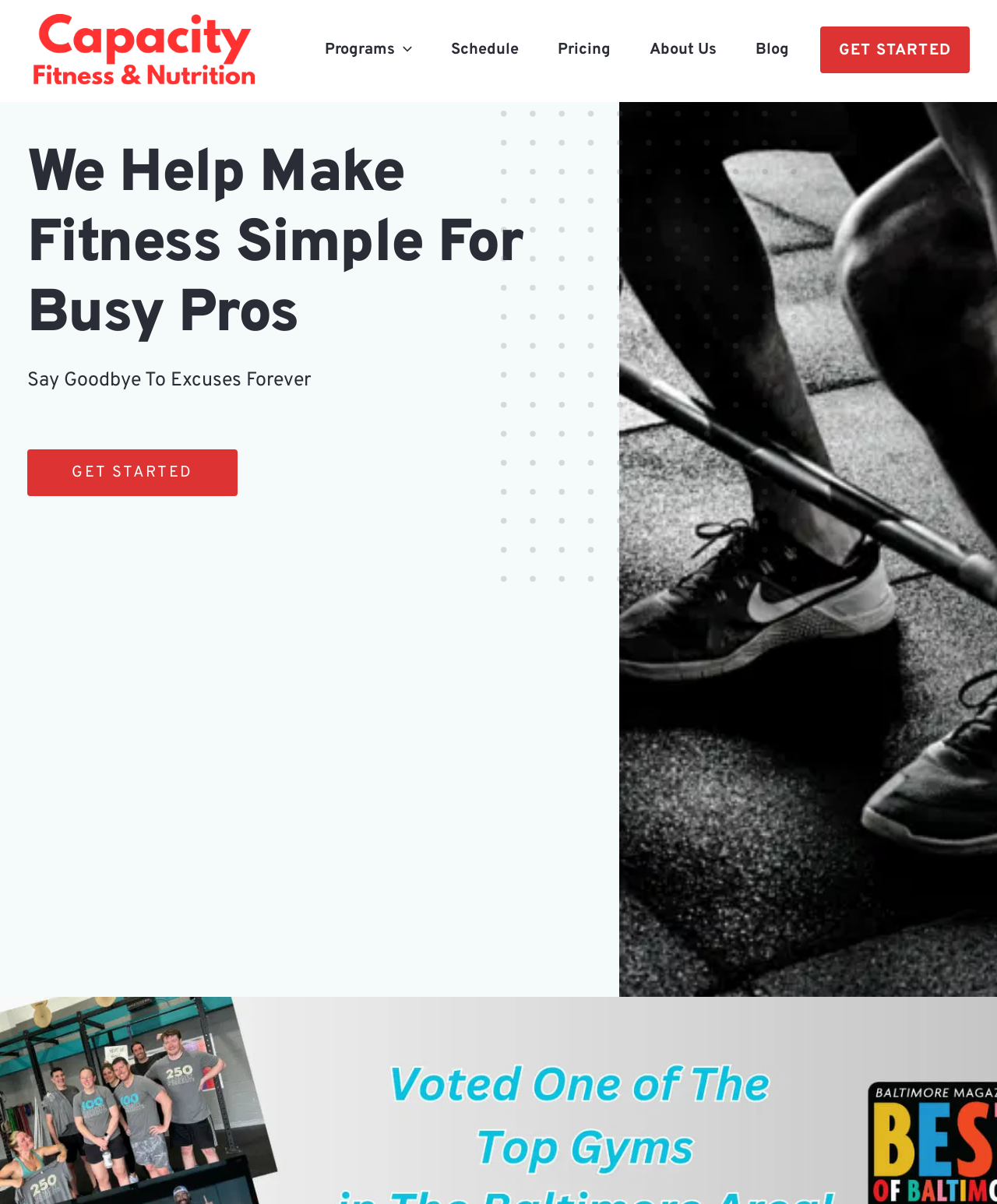Identify the bounding box coordinates of the region I need to click to complete this instruction: "Click the 'GET STARTED' link".

[0.822, 0.022, 0.973, 0.061]